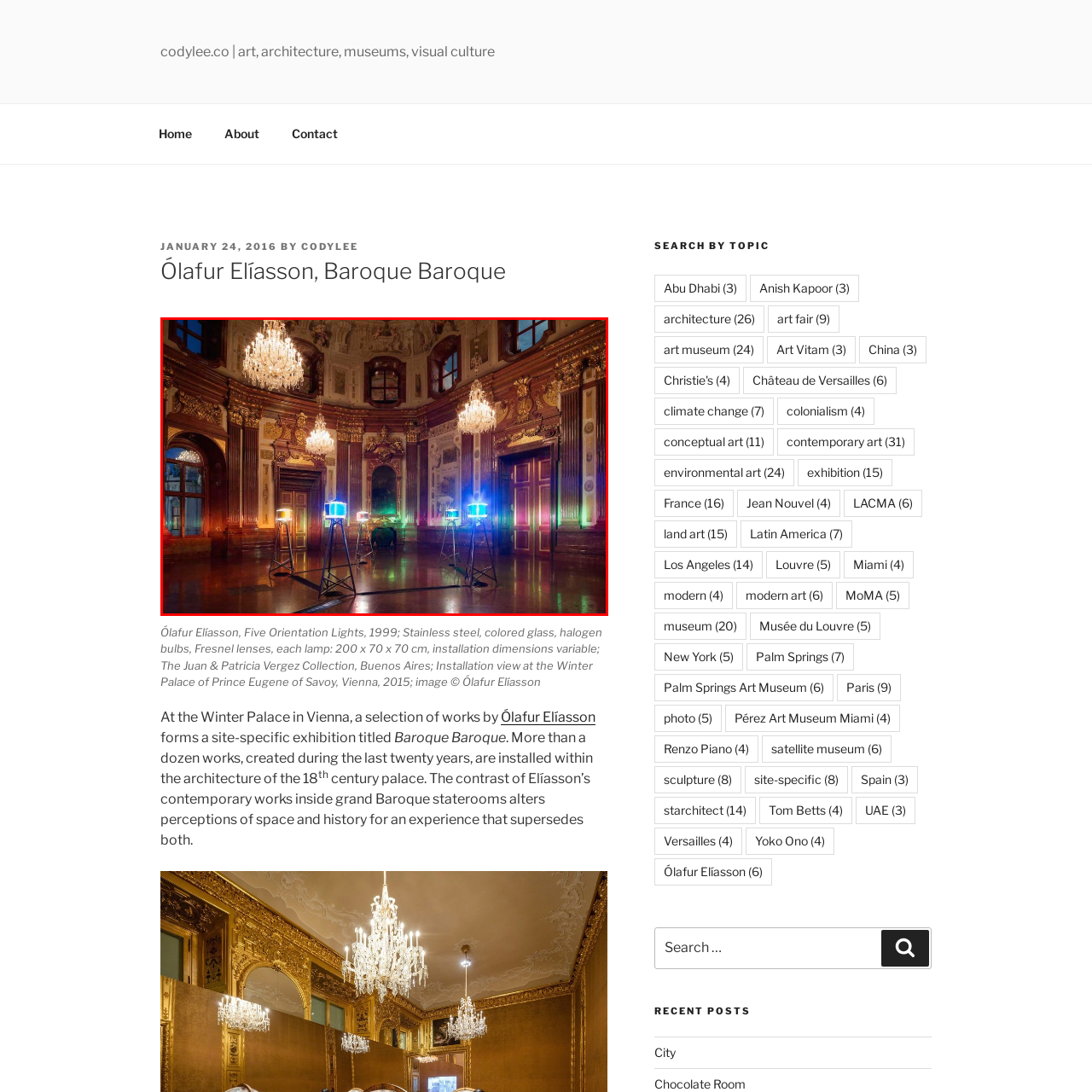Look at the section of the image marked by the red box and offer an in-depth answer to the next question considering the visual cues: What materials are the lamps crafted from?

The caption states that each lamp is crafted from stainless steel and colored glass, which is a combination of modern materials used to create a unique artistic piece.